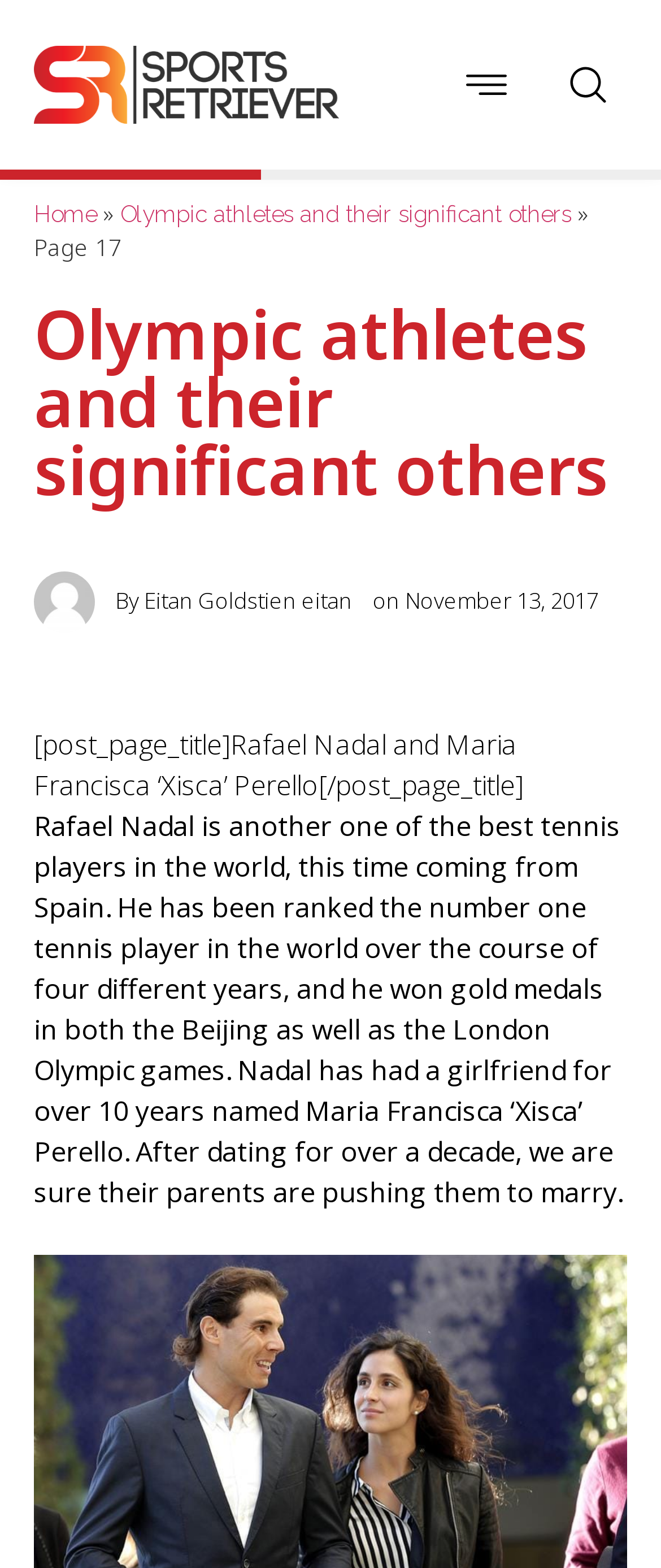What is the current page number?
From the image, respond with a single word or phrase.

17